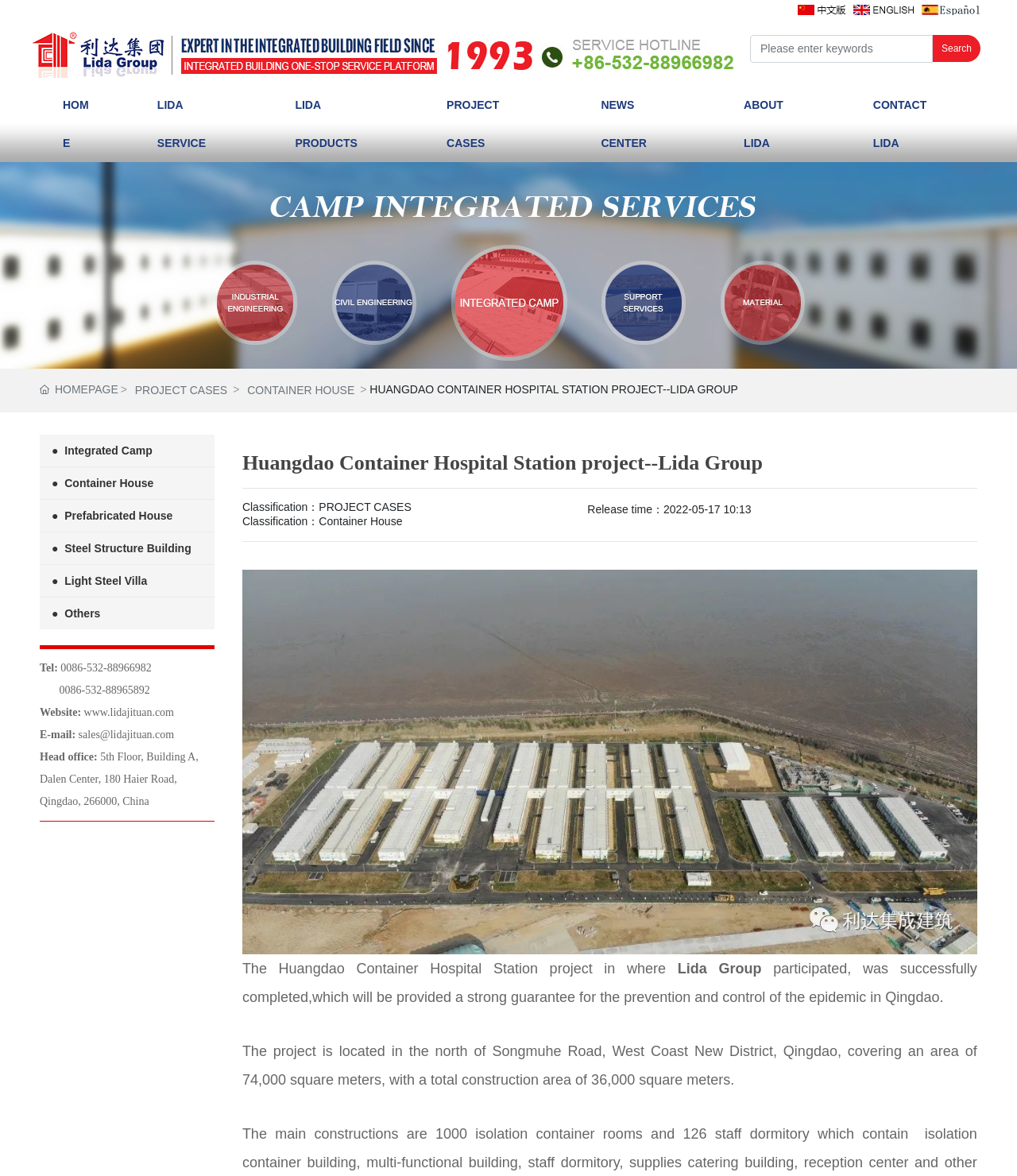What is the purpose of the project?
With the help of the image, please provide a detailed response to the question.

I found the answer by reading the text in the StaticText element with ID 376, which mentions that the project will provide a strong guarantee for the prevention and control of the epidemic in Qingdao.